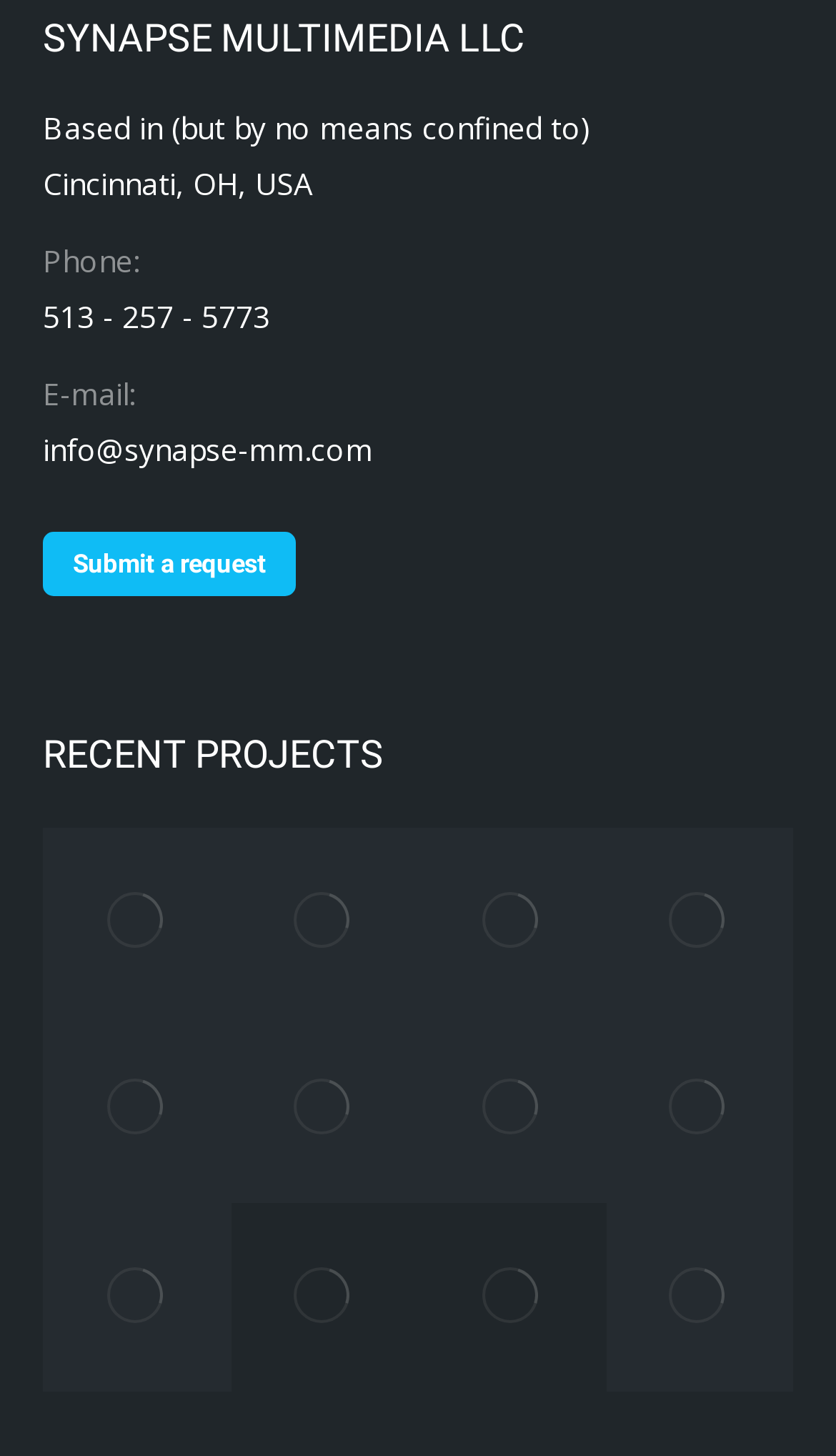Can you determine the bounding box coordinates of the area that needs to be clicked to fulfill the following instruction: "Explore Entertainment category"?

None